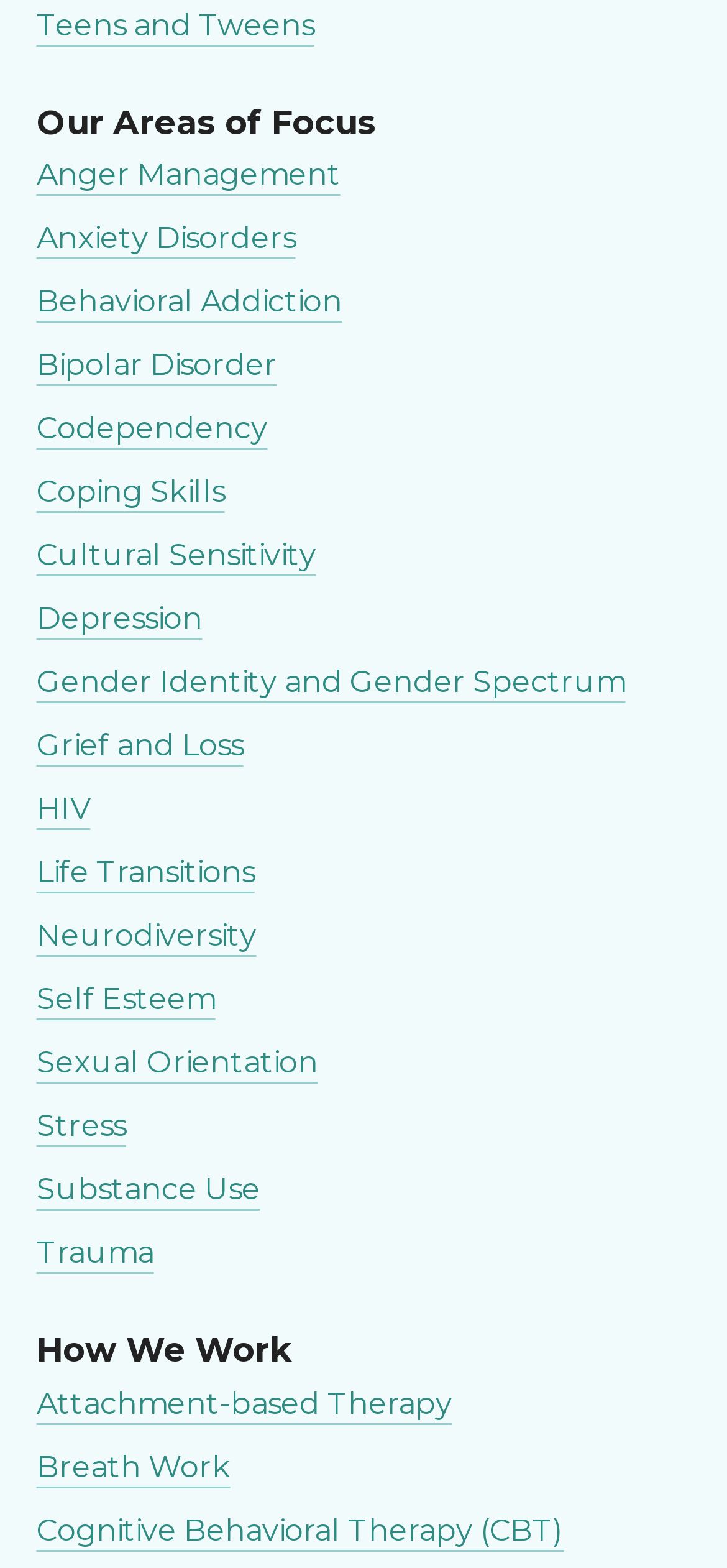Locate the coordinates of the bounding box for the clickable region that fulfills this instruction: "Learn about Anger Management".

[0.05, 0.1, 0.468, 0.123]